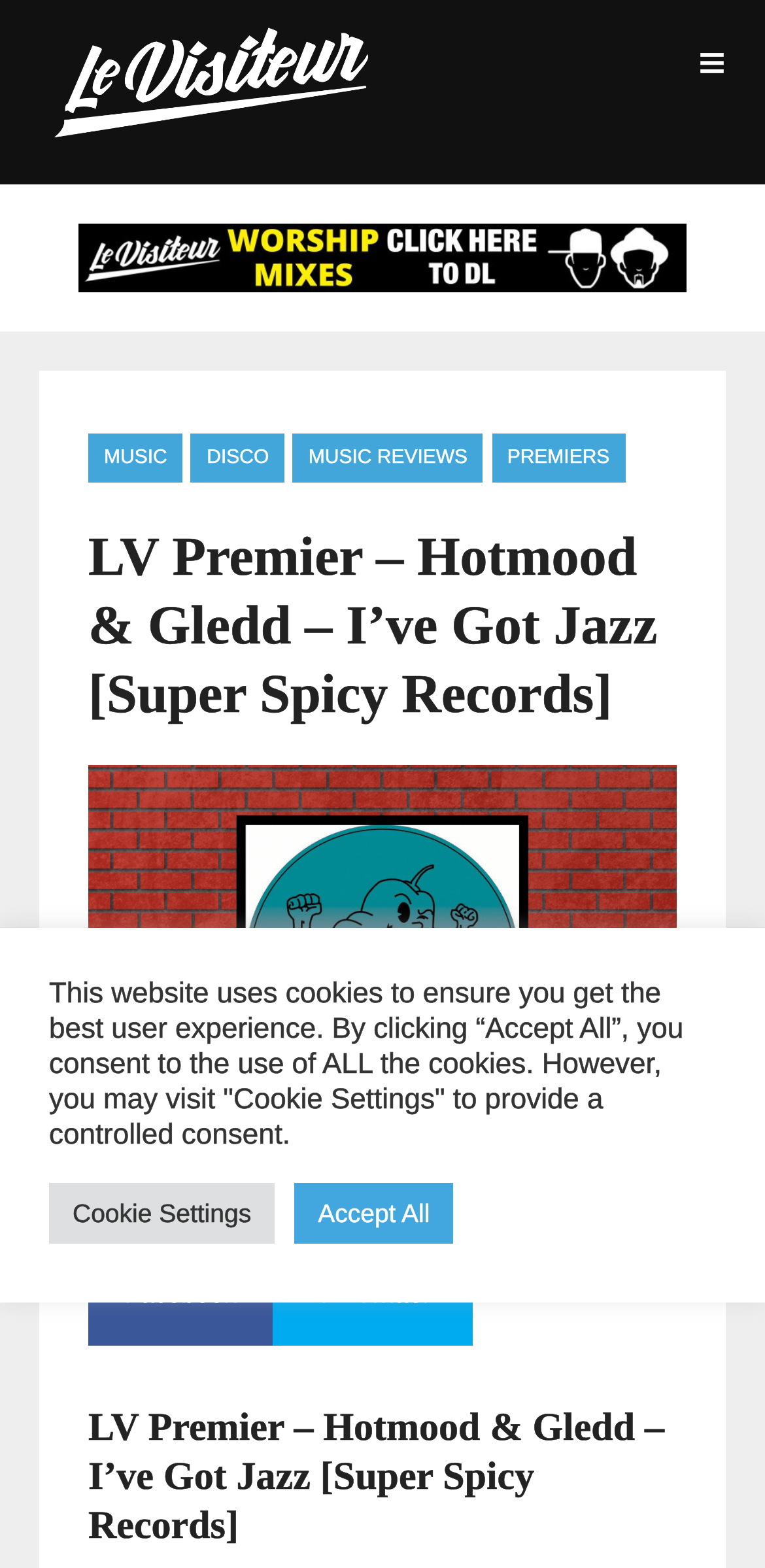Identify the main heading of the webpage and provide its text content.

LV Premier – Hotmood & Gledd – I’ve Got Jazz [Super Spicy Records]